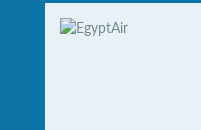What is the design element of the EgyptAir logo?
Analyze the image and deliver a detailed answer to the question.

According to the caption, the logo's design typically includes a stylized bird, which reflects the airline's commitment to service and reliability.